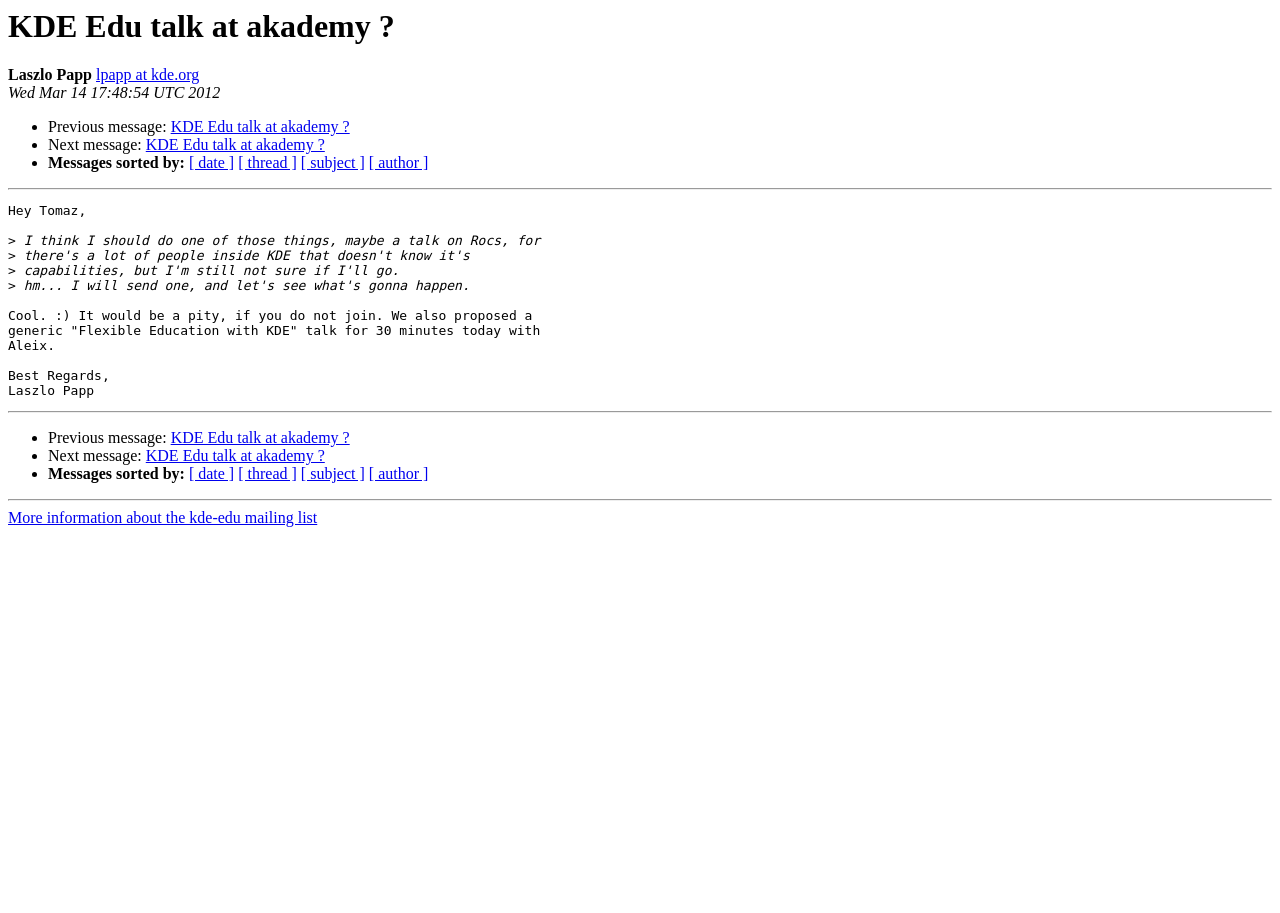Please predict the bounding box coordinates (top-left x, top-left y, bottom-right x, bottom-right y) for the UI element in the screenshot that fits the description: [ author ]

[0.288, 0.51, 0.335, 0.528]